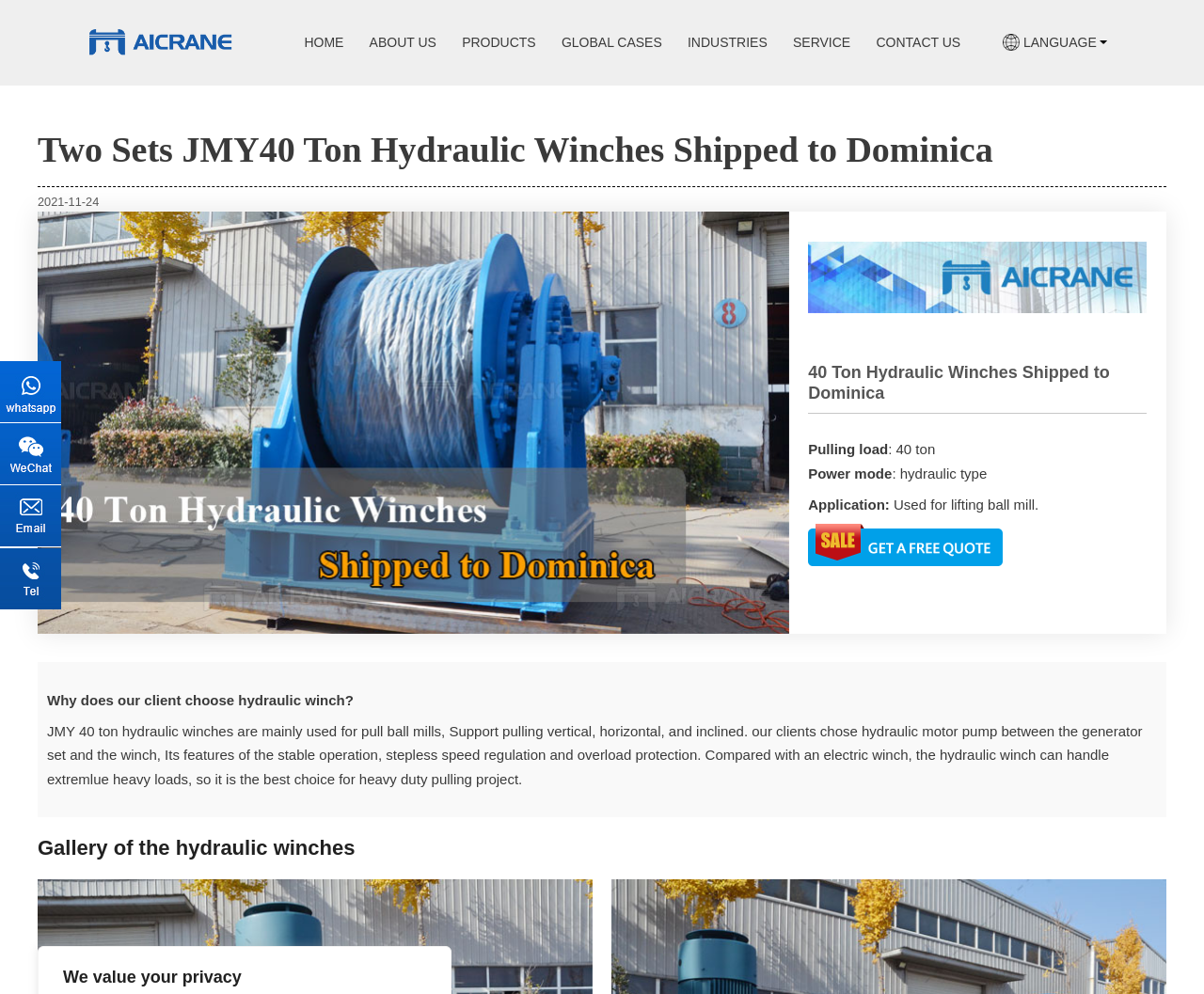Locate the bounding box coordinates of the clickable area needed to fulfill the instruction: "Click on 'How to Buy a Replacement Screen for Your Laptop Online'".

None